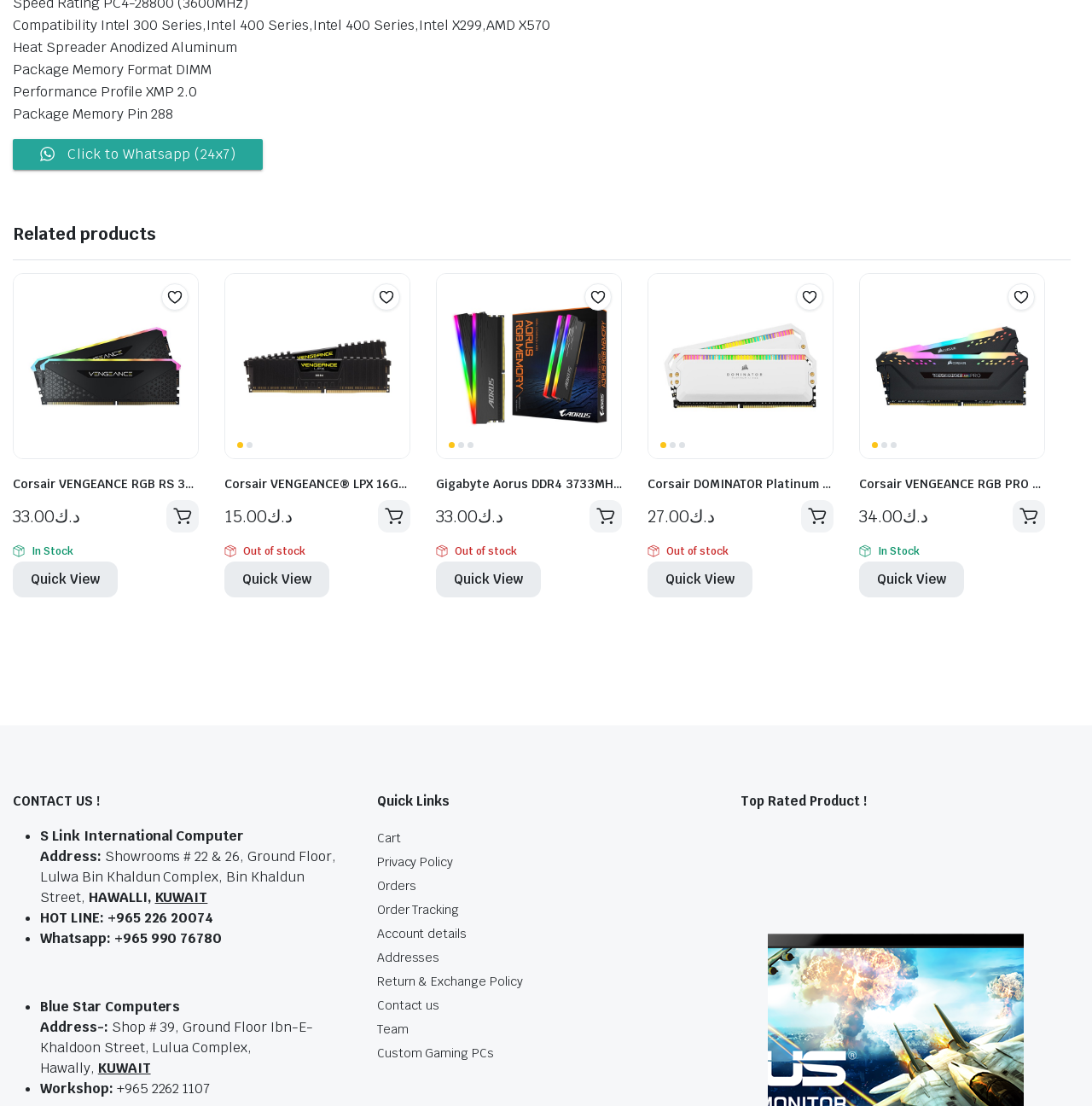Provide the bounding box coordinates of the area you need to click to execute the following instruction: "Quick View".

[0.012, 0.508, 0.108, 0.54]